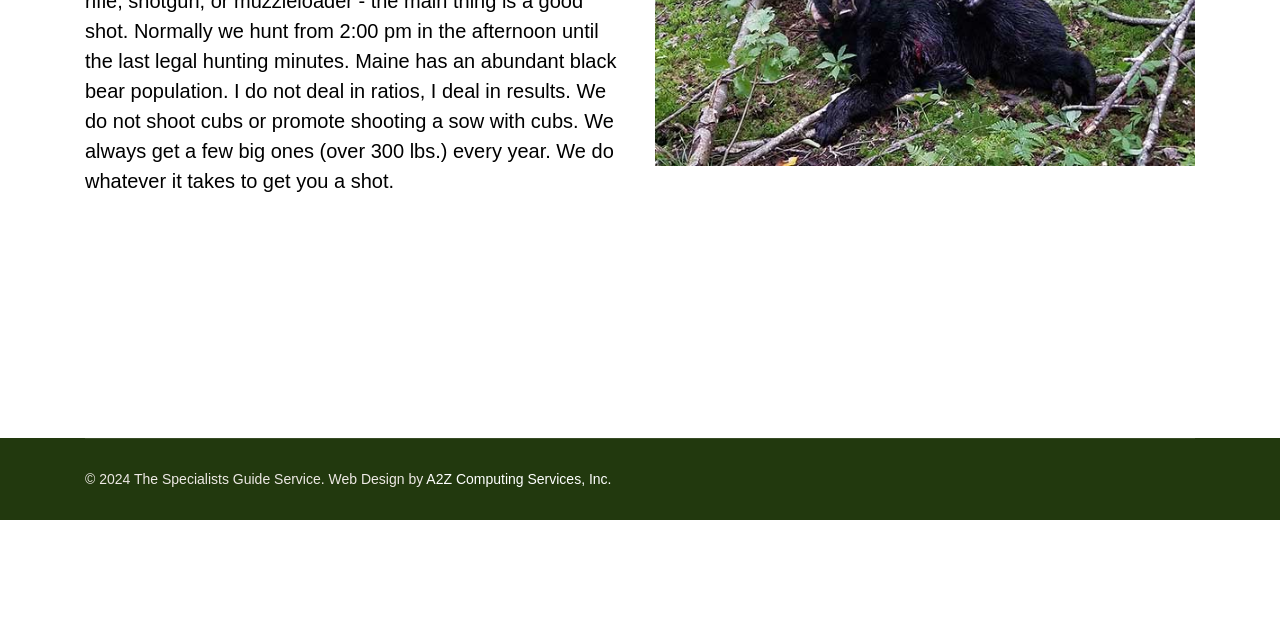Bounding box coordinates must be specified in the format (top-left x, top-left y, bottom-right x, bottom-right y). All values should be floating point numbers between 0 and 1. What are the bounding box coordinates of the UI element described as: A2Z Computing Services, Inc.

[0.333, 0.736, 0.478, 0.761]